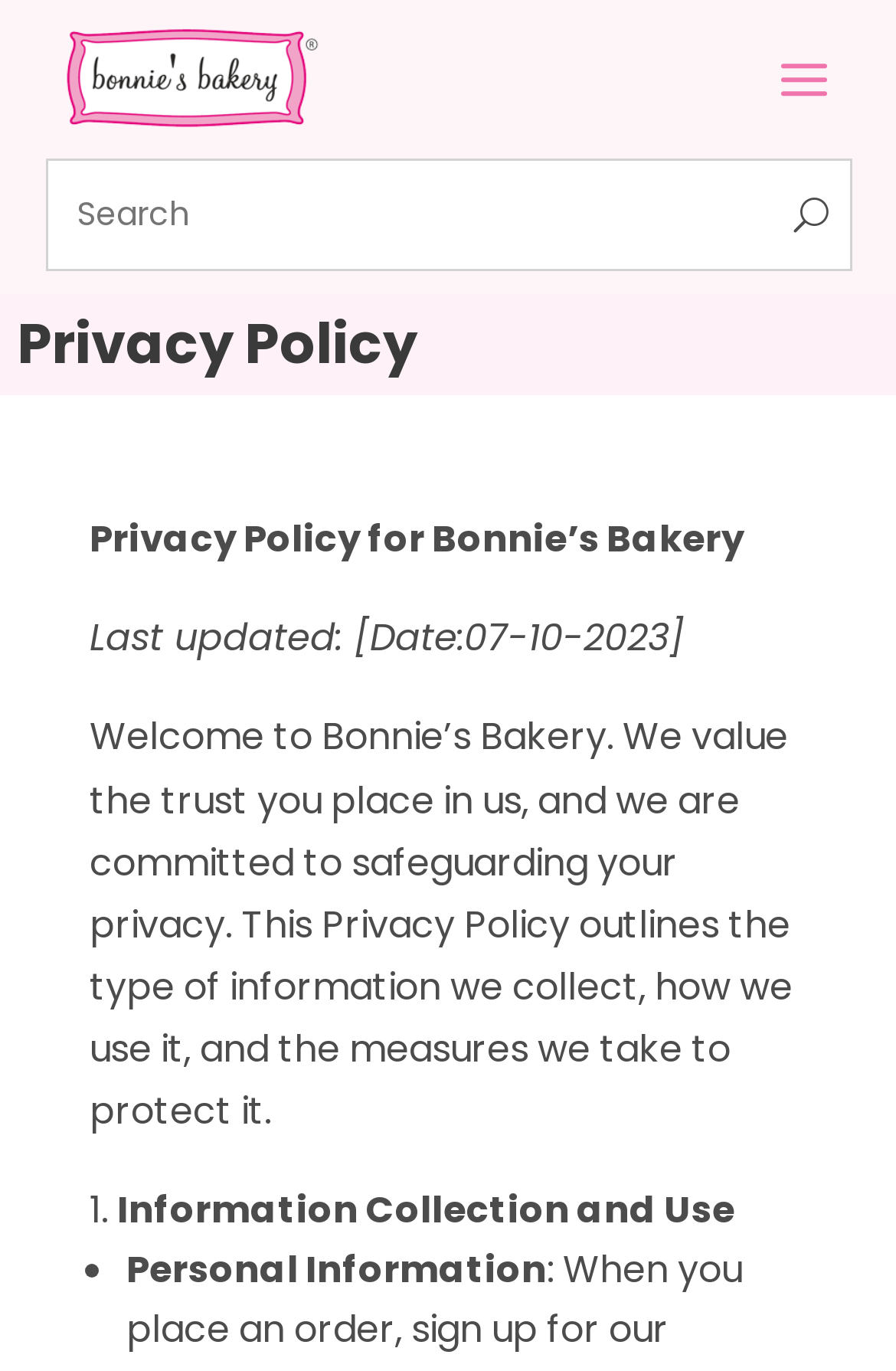Offer a thorough description of the webpage.

The webpage is about the Privacy Policy of Bonnie's Bakery. At the top left, there is a link, and next to it, a search box spans across the top of the page. Below the search box, a heading "Privacy Policy" is centered. 

Under the heading, there is a paragraph of text that introduces the purpose of the Privacy Policy, stating that Bonnie's Bakery values the trust of its customers and is committed to safeguarding their privacy. 

Below this introduction, there is a list of items, with the first item labeled as "1. Information Collection and Use". This list item has a sub-point marked with a bullet point, which is about "Personal Information".